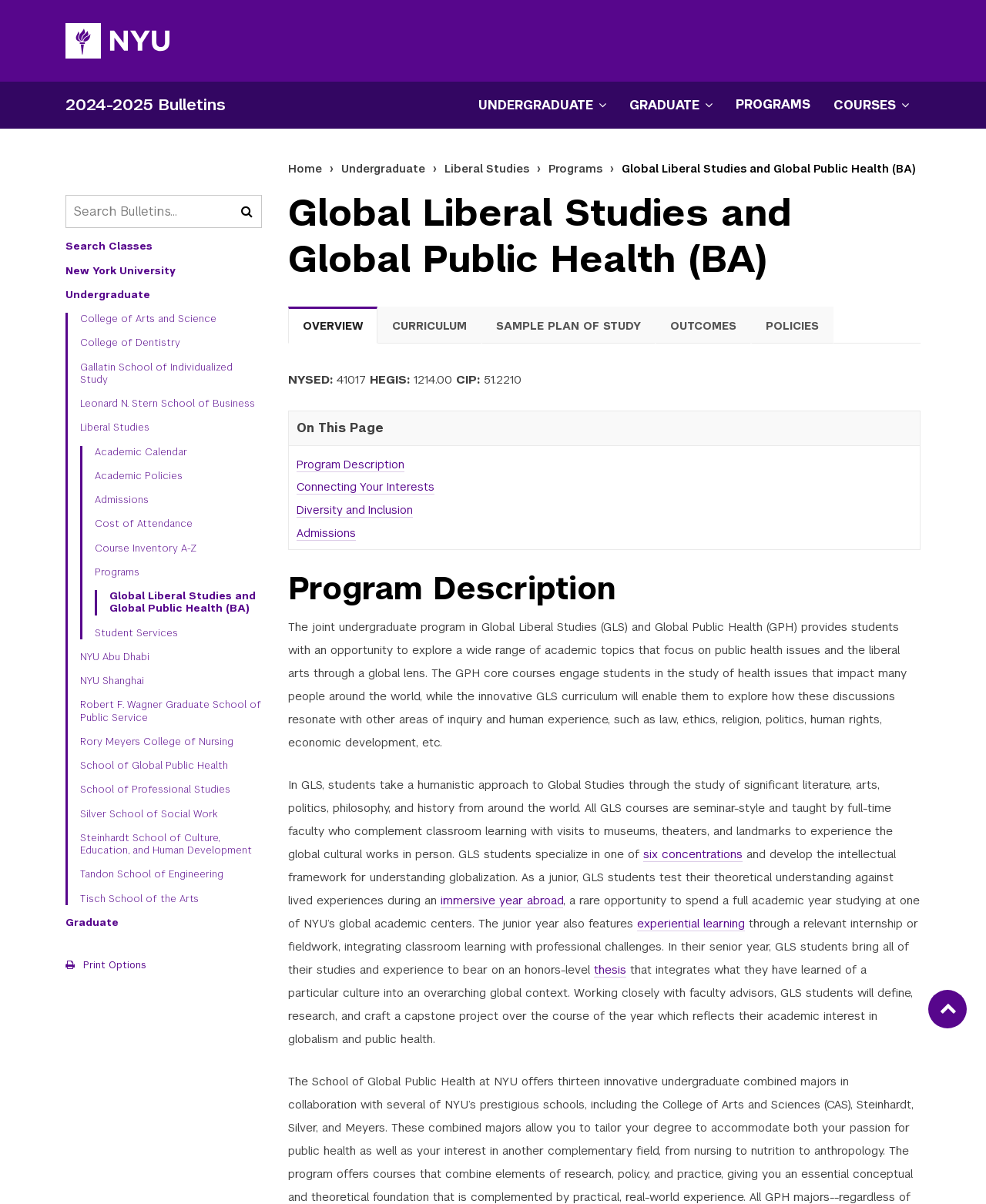For the element described, predict the bounding box coordinates as (top-left x, top-left y, bottom-right x, bottom-right y). All values should be between 0 and 1. Element description: Tandon School of Engineering

[0.081, 0.721, 0.266, 0.732]